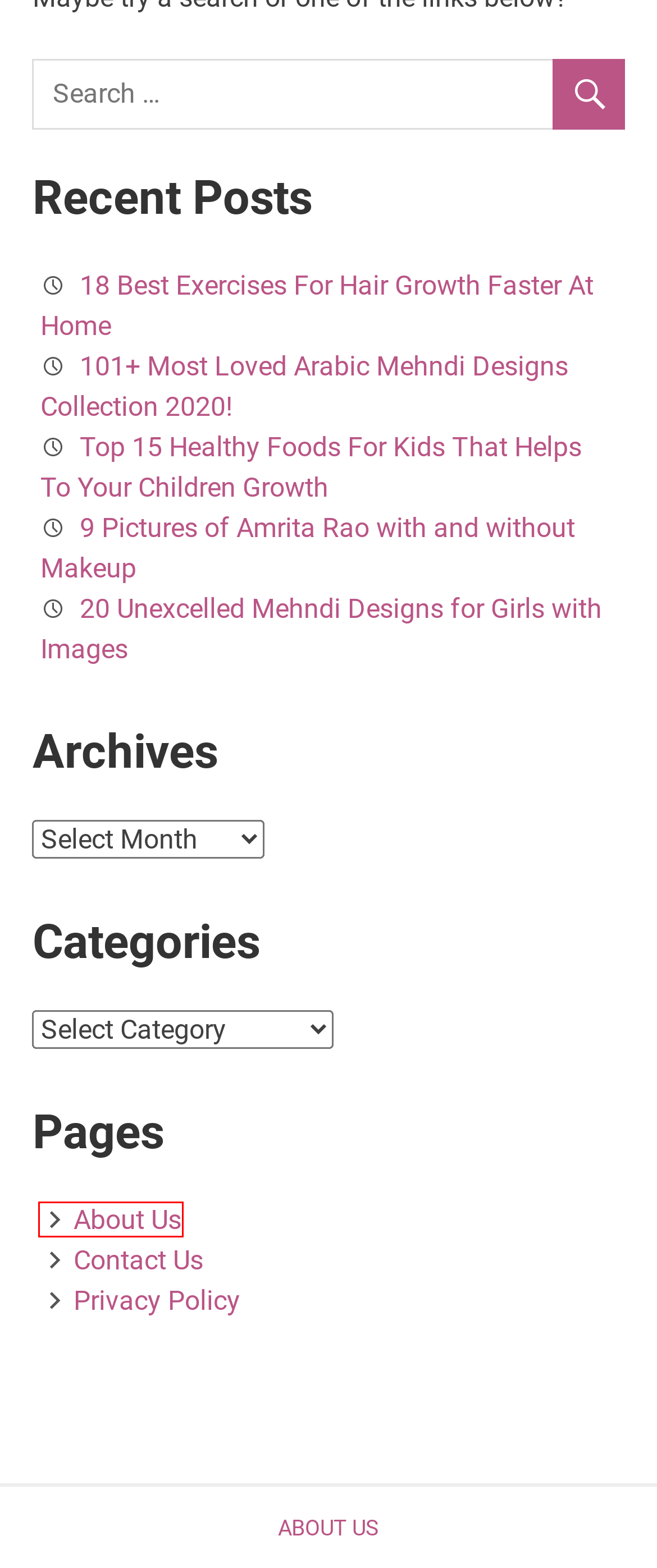You are provided with a screenshot of a webpage highlighting a UI element with a red bounding box. Choose the most suitable webpage description that matches the new page after clicking the element in the bounding box. Here are the candidates:
A. 18 Best Exercises For Hair Growth Faster At Home – I Fashion Styles
B. About Us – I Fashion Styles
C. 20 Unexcelled Mehndi Designs for Girls with Images – I Fashion Styles
D. Contact Us – I Fashion Styles
E. Privacy Policy – I Fashion Styles
F. Top 15 Healthy Foods For Kids That Helps To Your Children Growth – I Fashion Styles
G. 9 Pictures of Amrita Rao with and without Makeup – I Fashion Styles
H. 101+ Most Loved Arabic Mehndi Designs Collection 2020! – I Fashion Styles

B